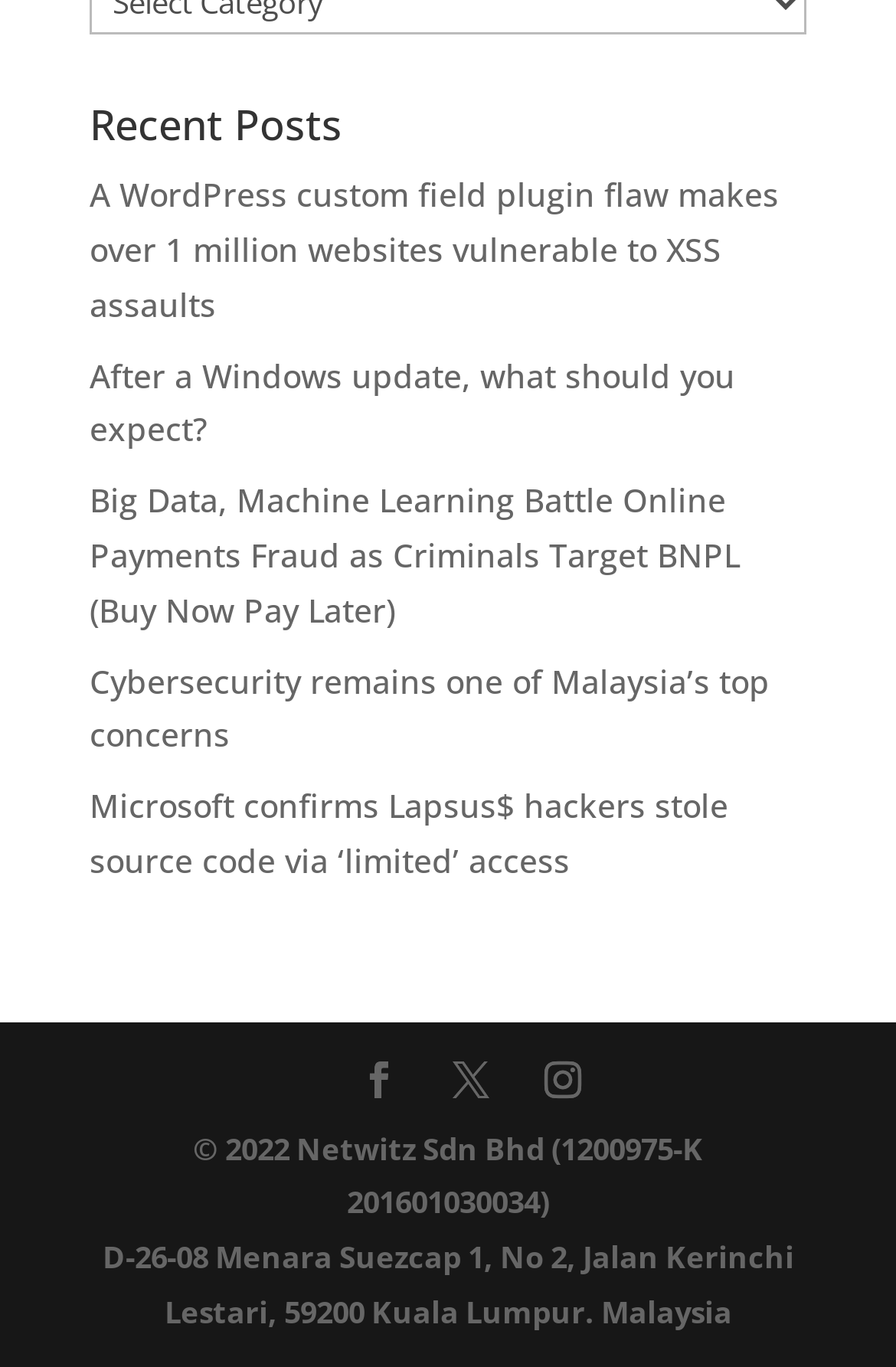Please respond to the question using a single word or phrase:
What are the three icons at the bottom right?

Unknown